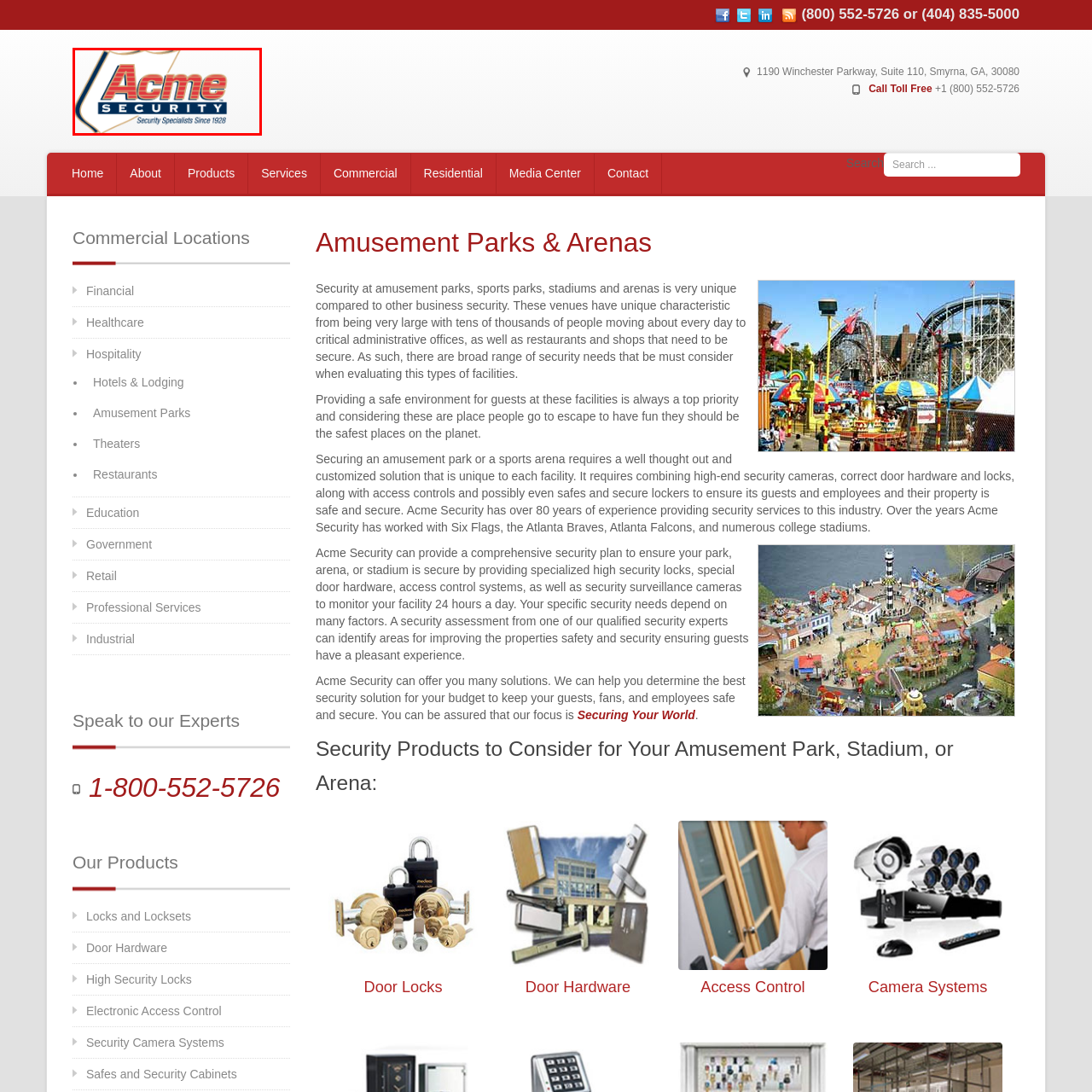What type of shape is the logo invoked in?
Carefully examine the image within the red bounding box and provide a detailed answer to the question.

The logo of Acme Security prominently displays the name 'Acme SECURITY' in bold red and blue lettering, invoked within a stylized shield-like shape, which reflects the company's focus on providing comprehensive security services.